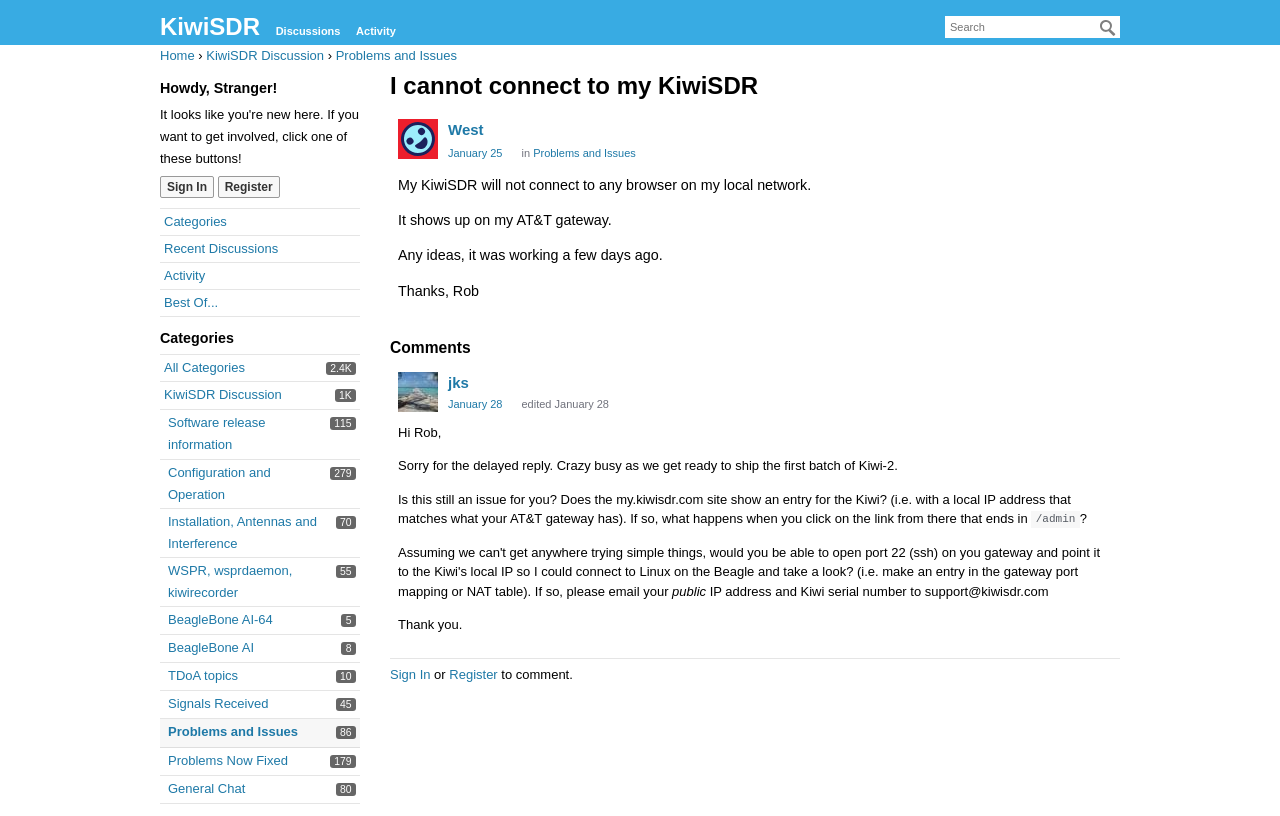Locate the bounding box coordinates of the segment that needs to be clicked to meet this instruction: "Search for a topic".

[0.738, 0.02, 0.875, 0.047]